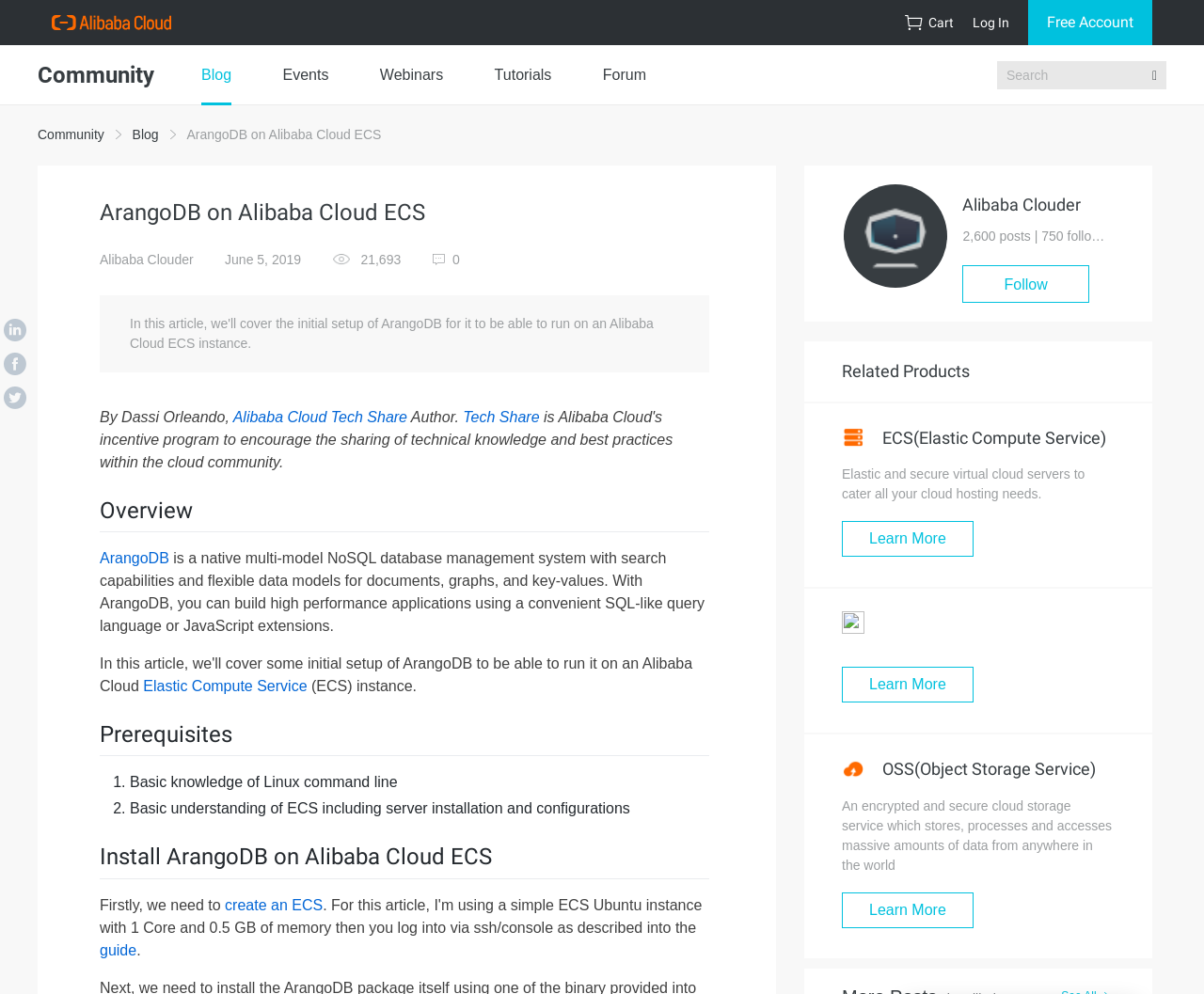Based on the visual content of the image, answer the question thoroughly: What is the name of the service provided by Alibaba Cloud?

The webpage mentions 'Elastic Compute Service (ECS) instance', which indicates that ECS is a service provided by Alibaba Cloud.